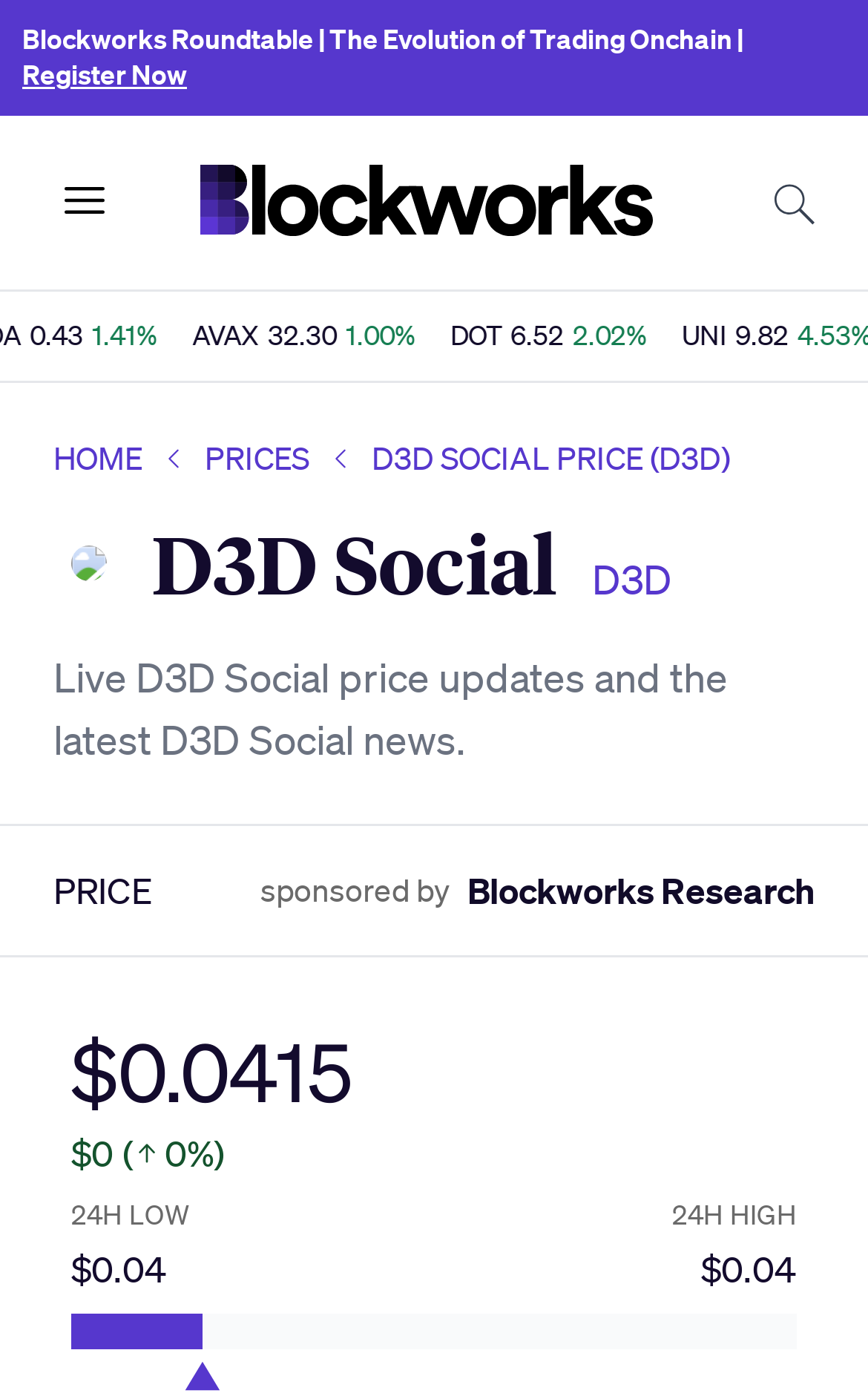What is the 24-hour high price of D3D Social?
Can you provide a detailed and comprehensive answer to the question?

I found the 24-hour high price of D3D Social by looking at the text '24H HIGH' and then finding the price value '$0.04' next to it.